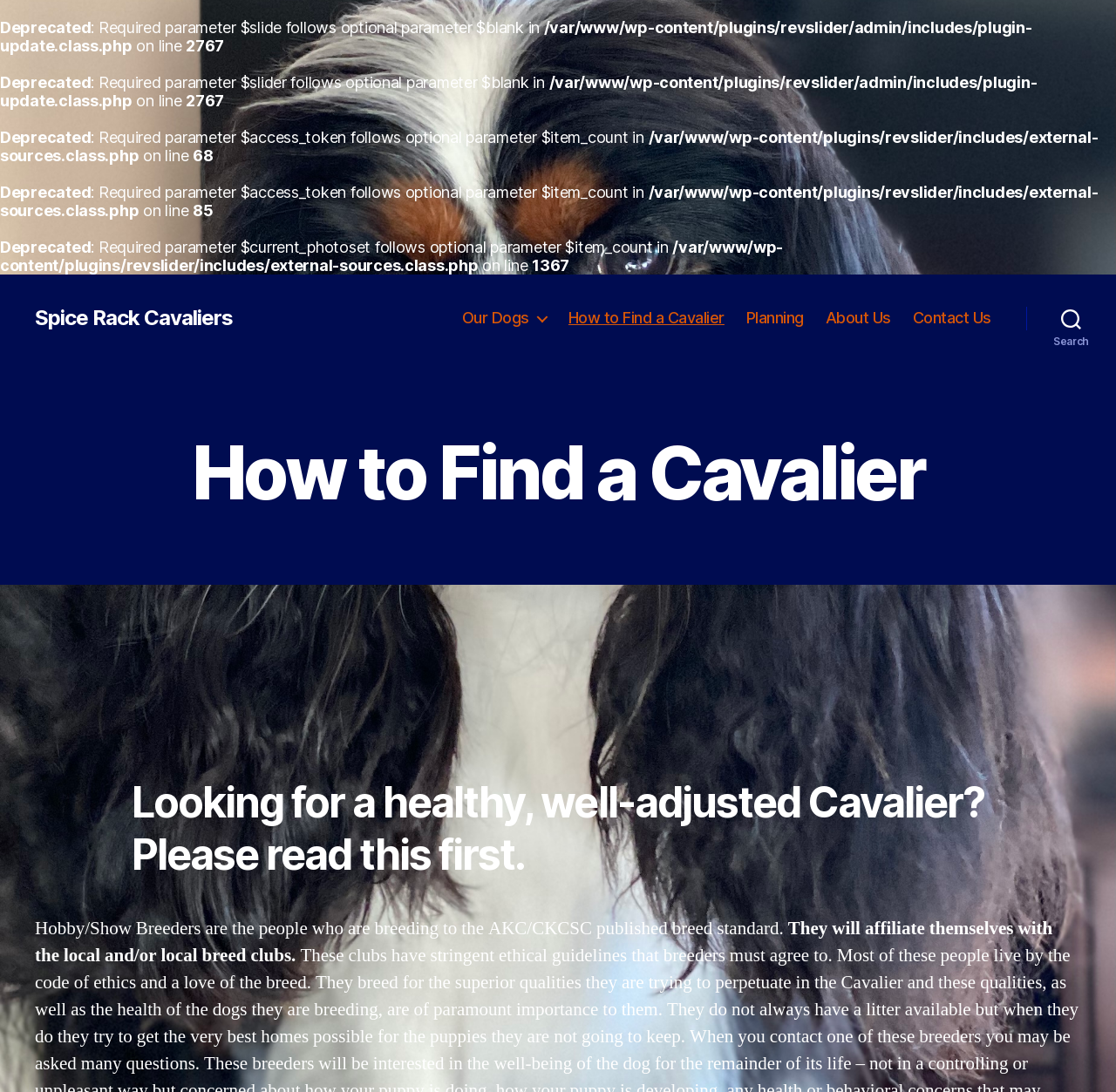What is the purpose of the navigation menu?
Using the image, answer in one word or phrase.

To navigate